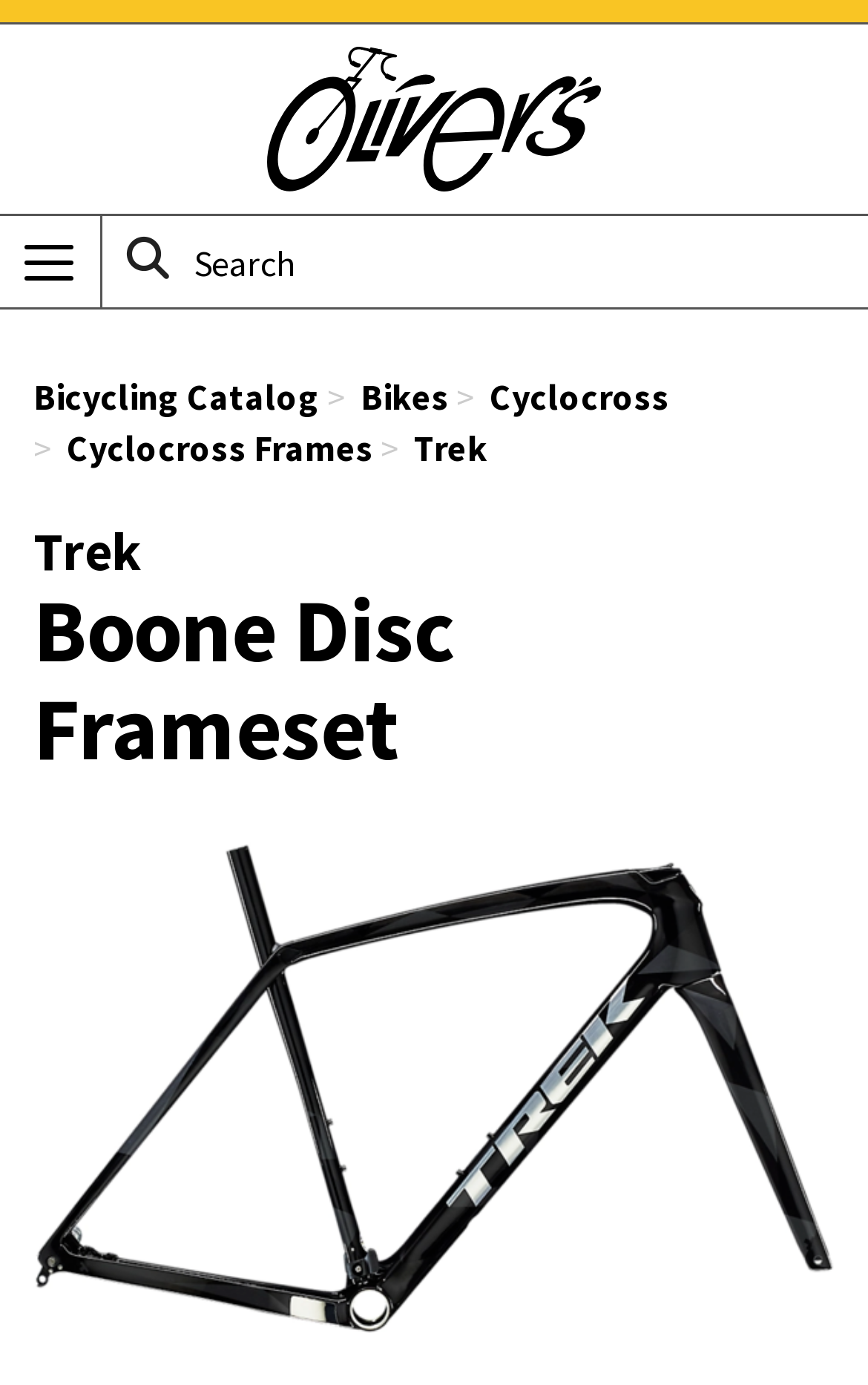What can be done in the search bar?
Please respond to the question with a detailed and informative answer.

The search bar has a button with a magnifying glass icon and the text 'Search', which suggests that users can search for products or information on the website.